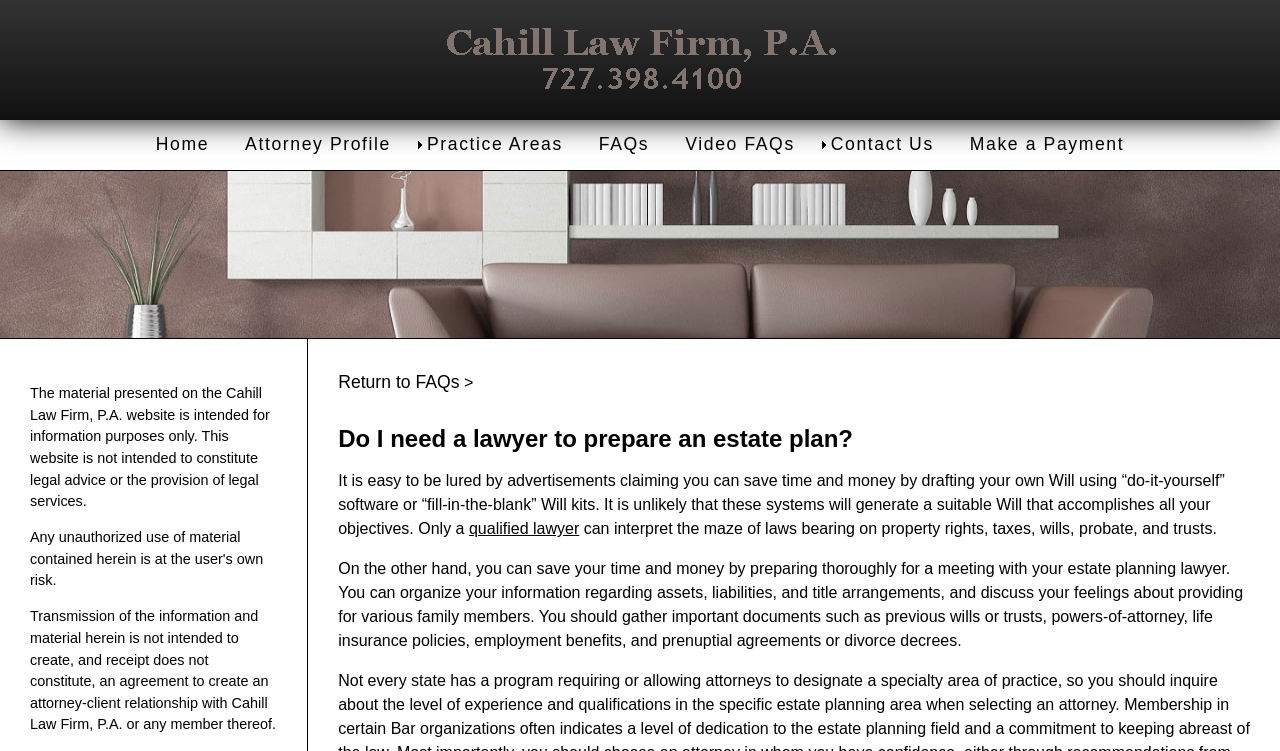Locate the bounding box coordinates of the element I should click to achieve the following instruction: "Go to the HOME page".

None